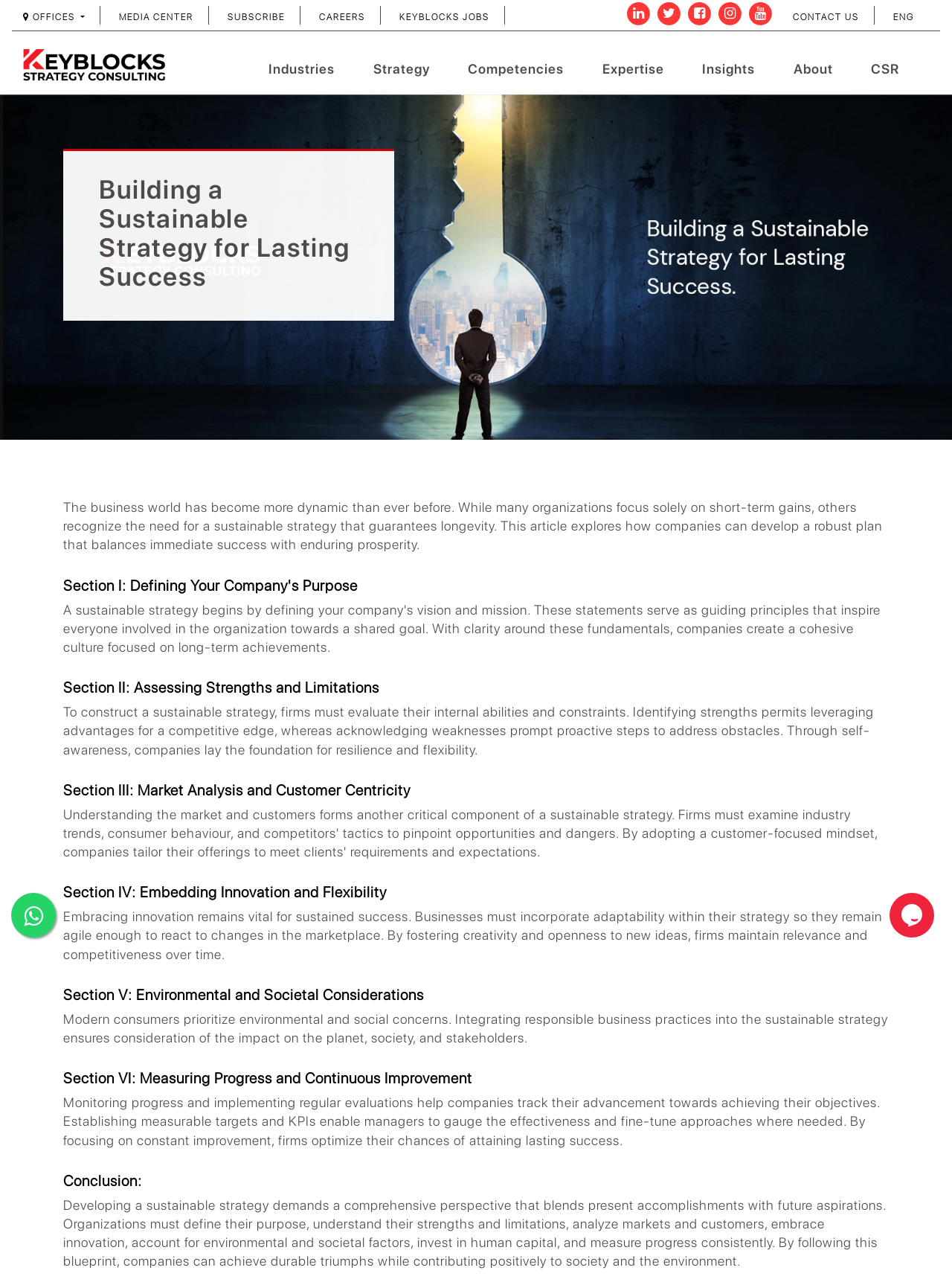Determine the bounding box coordinates of the area to click in order to meet this instruction: "Click the chat widget".

[0.934, 0.695, 0.984, 0.73]